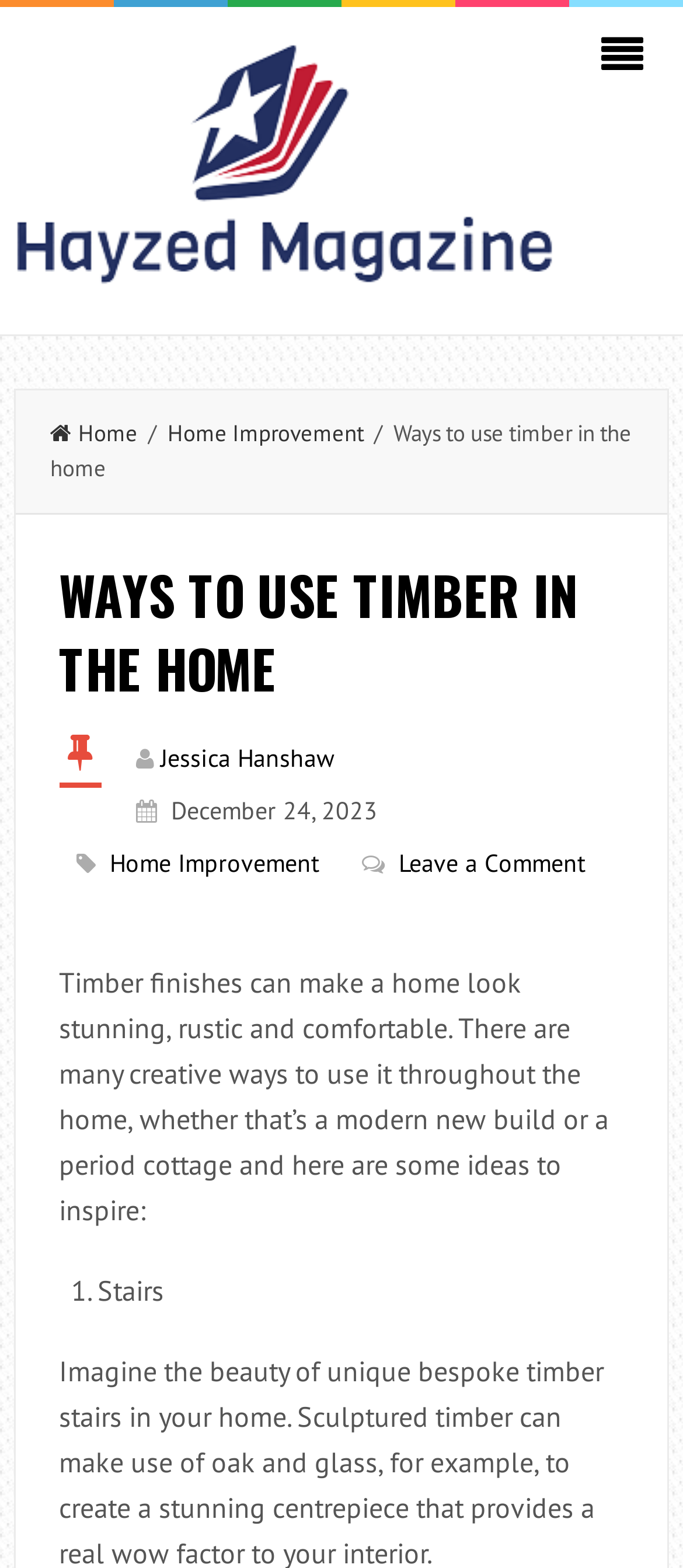Provide the bounding box coordinates, formatted as (top-left x, top-left y, bottom-right x, bottom-right y), with all values being floating point numbers between 0 and 1. Identify the bounding box of the UI element that matches the description: Jessica Hanshaw

[0.235, 0.473, 0.489, 0.493]